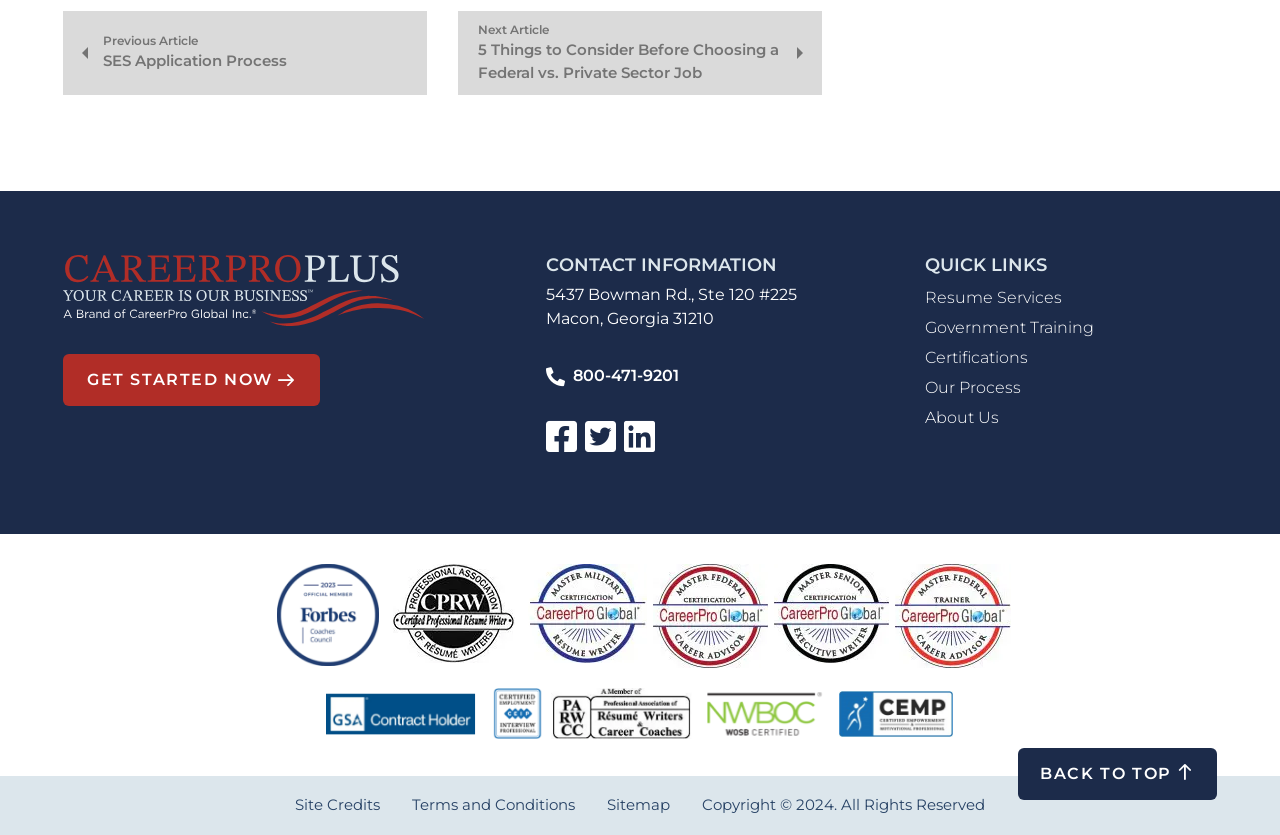Pinpoint the bounding box coordinates of the element that must be clicked to accomplish the following instruction: "View resume services". The coordinates should be in the format of four float numbers between 0 and 1, i.e., [left, top, right, bottom].

[0.723, 0.339, 0.83, 0.375]